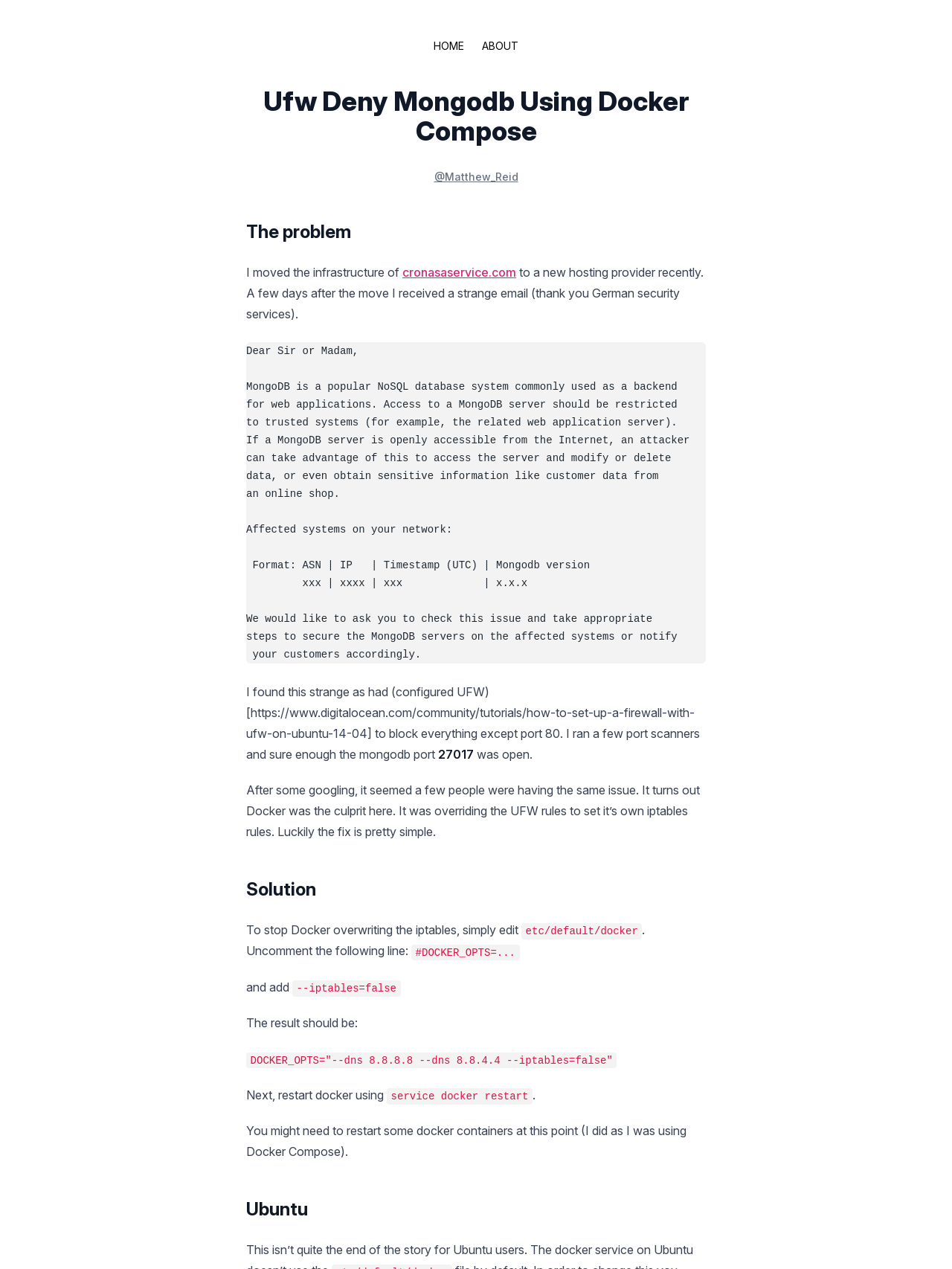Illustrate the webpage's structure and main components comprehensively.

This webpage is about a technical issue and its solution, specifically related to UFW (Uncomplicated Firewall) and Docker Compose. At the top, there are three links: "HOME" and "ABOUT" on the right, and a heading "Ufw Deny Mongodb Using Docker Compose" on the left. Below this heading, there is a link to the author's Twitter handle, "@Matthew_Reid".

The main content of the page is divided into three sections: "The problem", "Solution", and "Ubuntu". In the "The problem" section, there is a brief introduction to the issue, followed by a long paragraph of text from an email received by the author, warning about an open MongoDB server. The email explains the risks of an open MongoDB server and provides details about the affected systems.

Below this email, the author describes their experience with the issue, mentioning that they had configured UFW to block everything except port 80, but still found the MongoDB port 27017 open. The author then explains that Docker was overriding the UFW rules, causing the issue.

In the "Solution" section, the author provides a step-by-step guide to fix the issue. This includes editing the "etc/default/docker" file, uncommenting a line, and adding the option "--iptables=false". The author also provides the resulting configuration and explains that a restart of the Docker service is required.

Finally, in the "Ubuntu" section, there is no additional content, but it seems to be a category or tag for the article. Overall, the webpage is a technical blog post or article that provides a detailed solution to a specific problem related to UFW and Docker Compose.